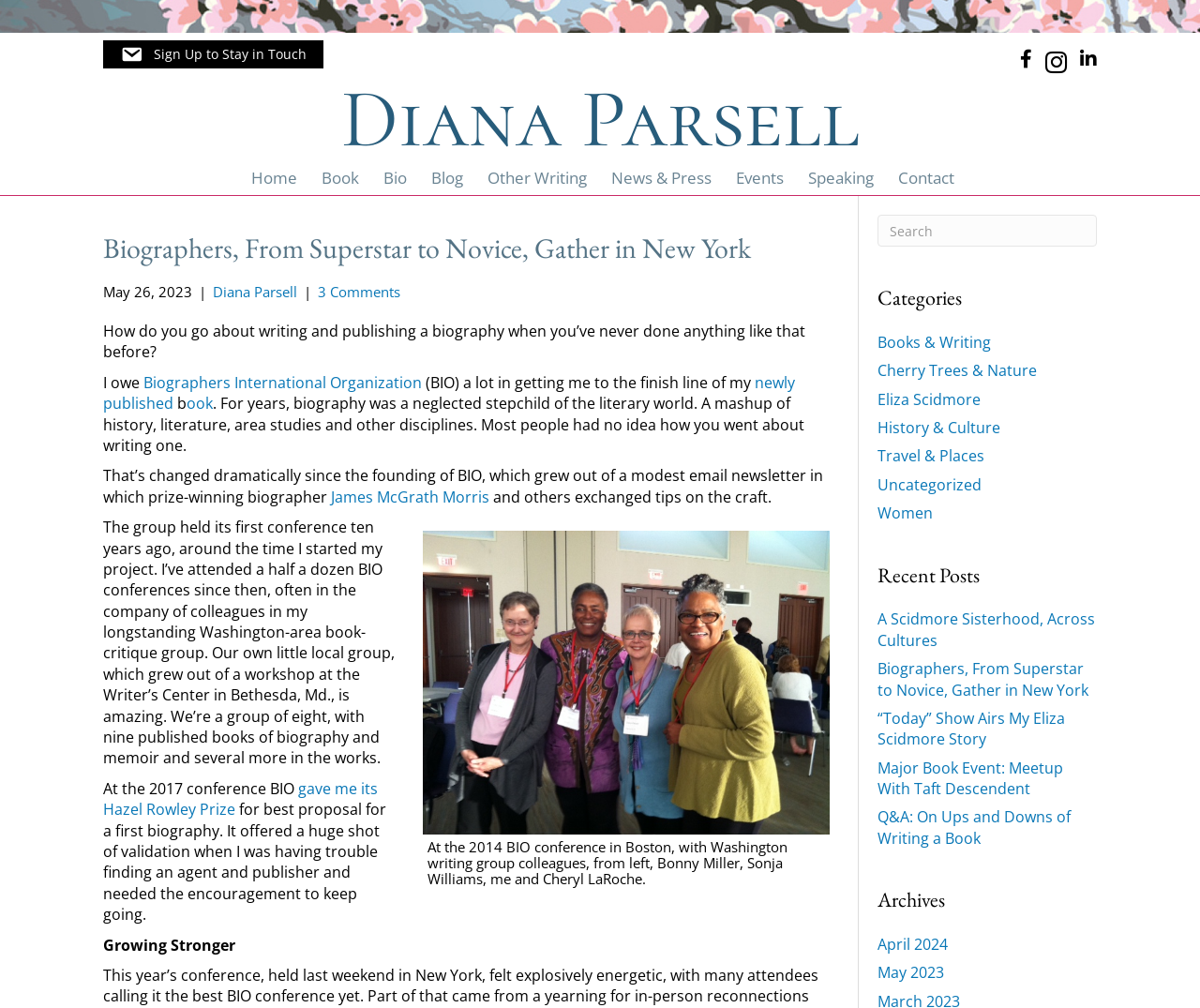Using the details from the image, please elaborate on the following question: What is the topic of the blog post?

The answer can be found by reading the title of the blog post, which is 'Biographers, From Superstar to Novice, Gather in New York', and the content of the post, which discusses the author's experience at a biographers conference.